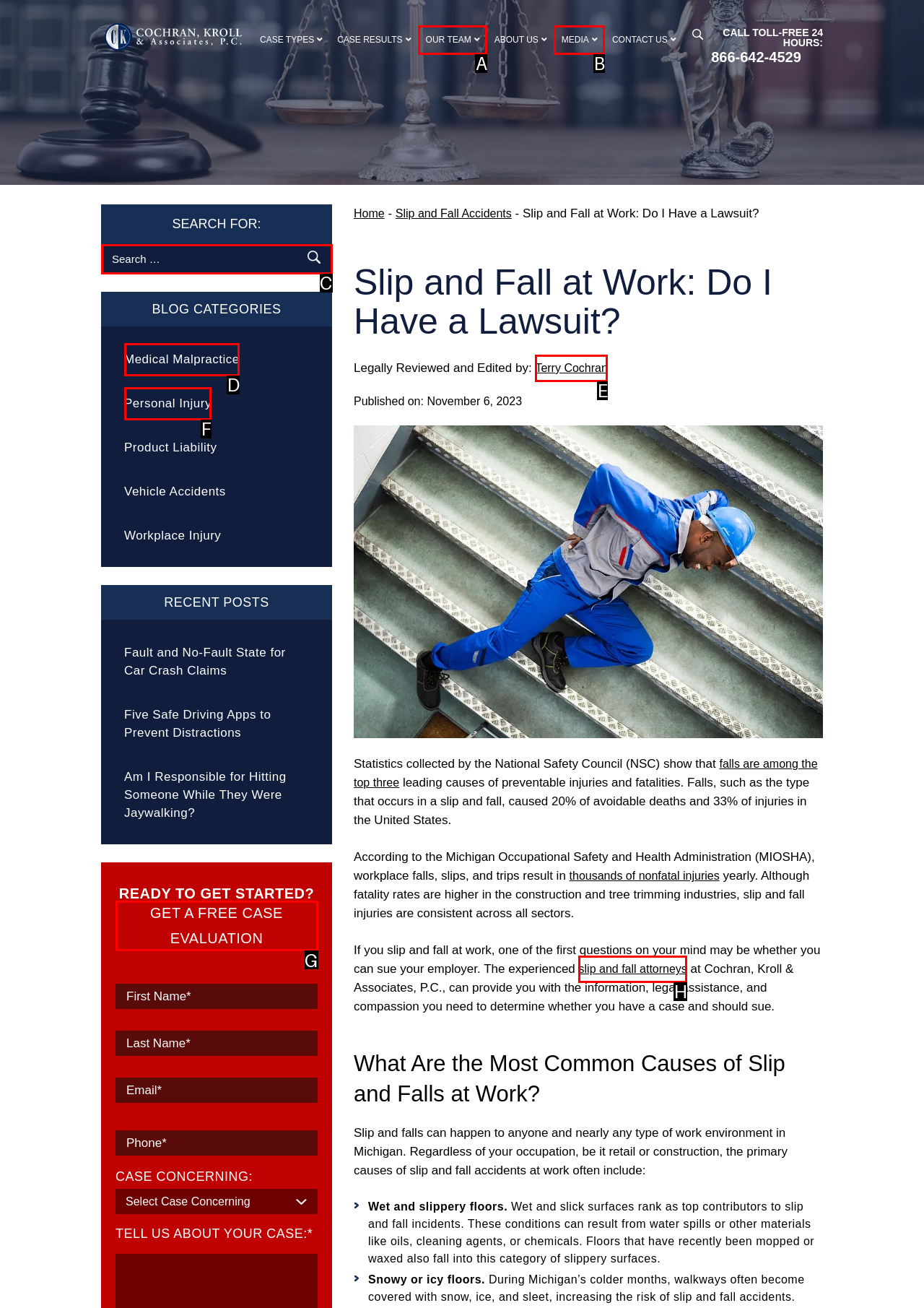What option should I click on to execute the task: Get a free case evaluation? Give the letter from the available choices.

G